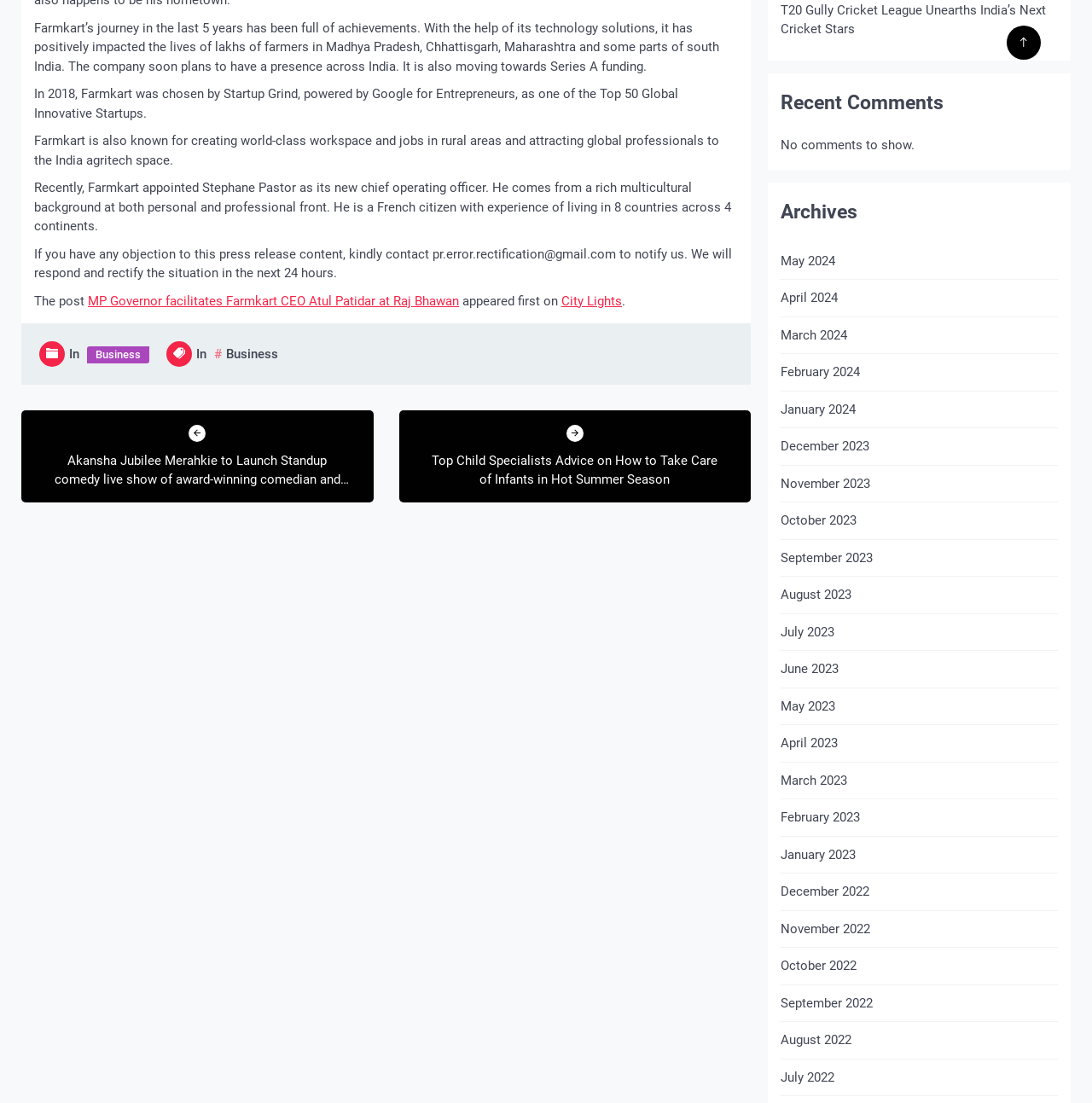Please identify the bounding box coordinates of the area that needs to be clicked to fulfill the following instruction: "Check out the T20 Gully Cricket League article."

[0.715, 0.0, 0.969, 0.035]